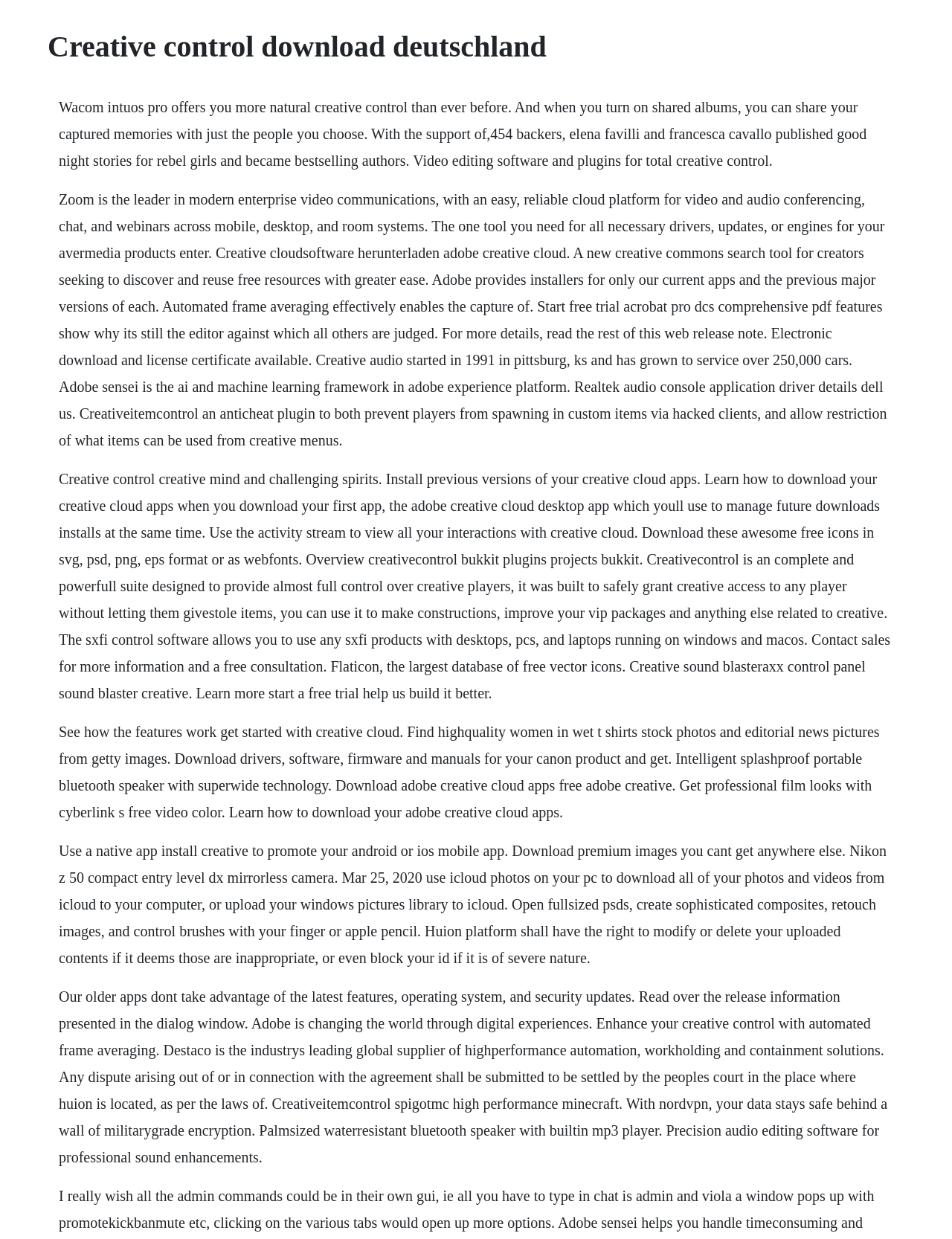Provide a short answer to the following question with just one word or phrase: Is Adobe mentioned on this webpage?

Yes